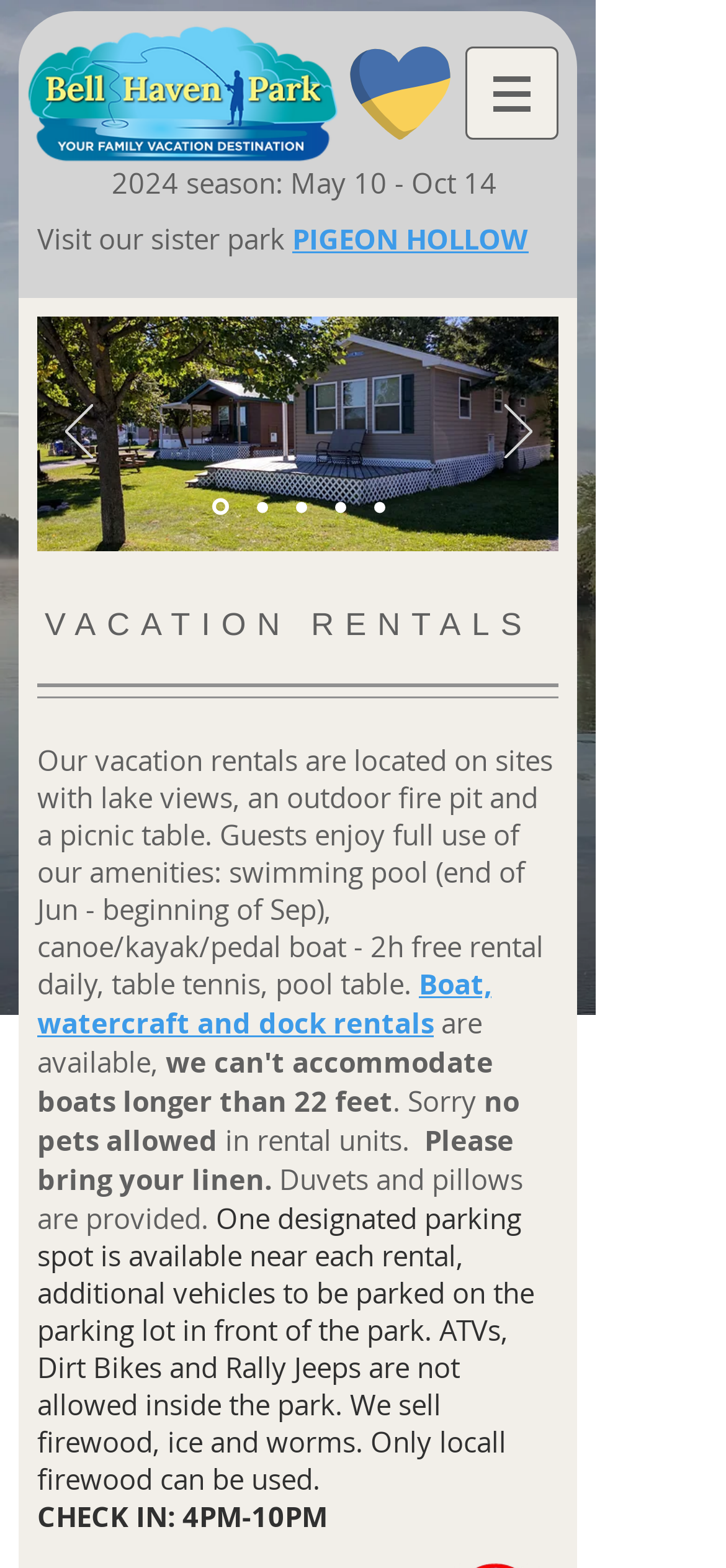Could you determine the bounding box coordinates of the clickable element to complete the instruction: "Check the boat, watercraft and dock rentals"? Provide the coordinates as four float numbers between 0 and 1, i.e., [left, top, right, bottom].

[0.051, 0.615, 0.677, 0.664]